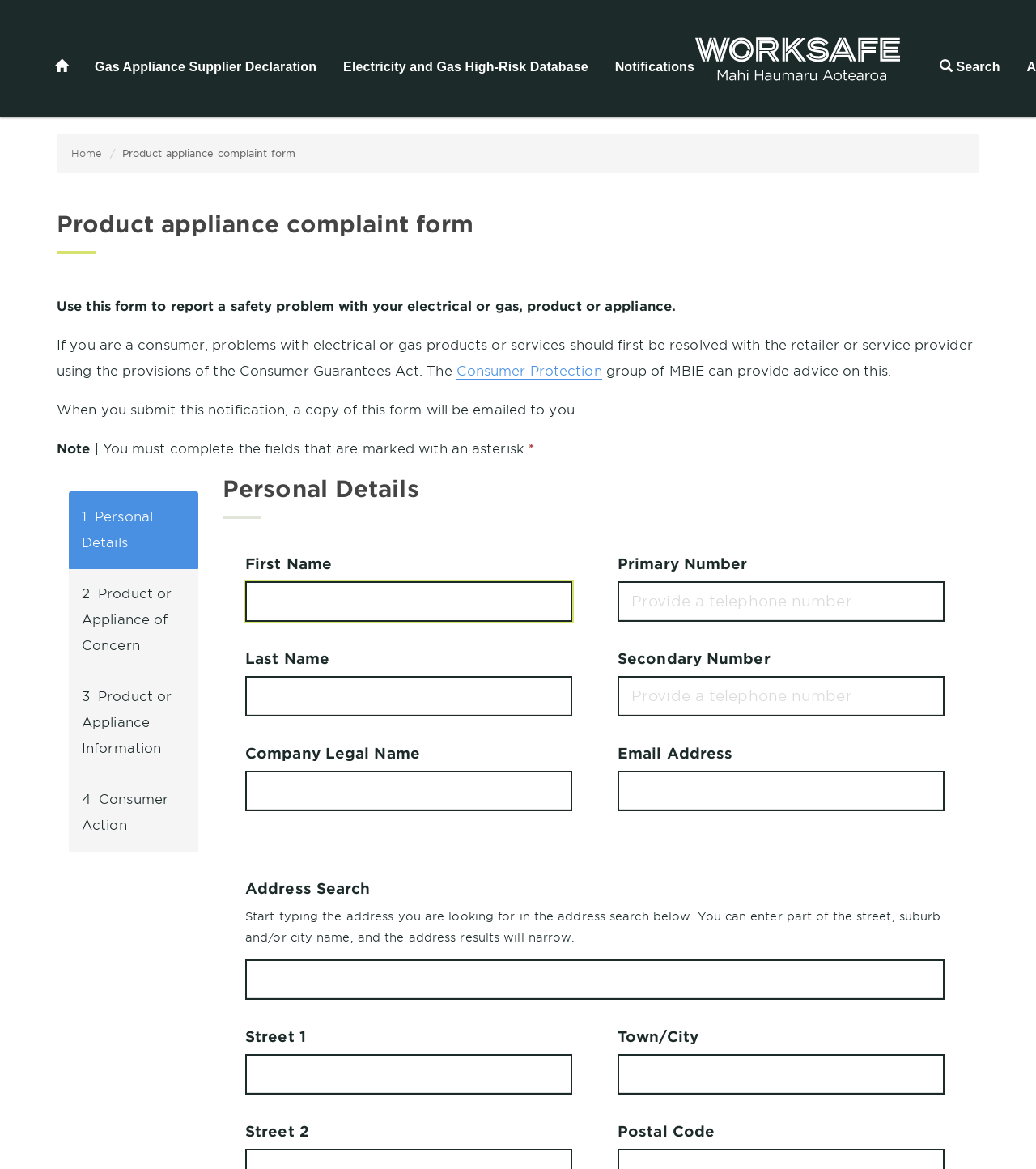Determine the bounding box coordinates of the clickable region to follow the instruction: "Click the Home menu item".

[0.041, 0.035, 0.077, 0.079]